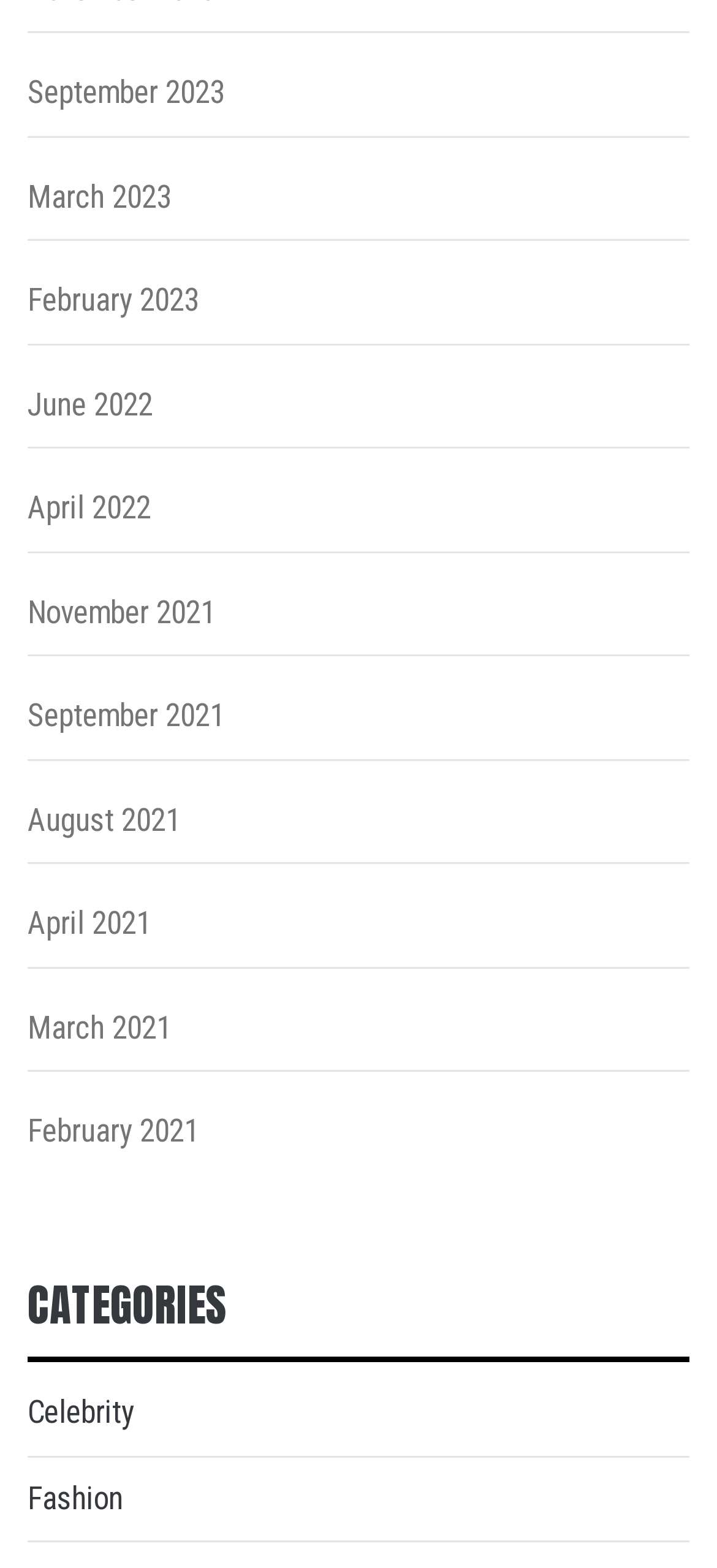Utilize the details in the image to give a detailed response to the question: How many categories are listed?

Under the 'CATEGORIES' heading, I found two links, 'Celebrity' and 'Fashion', which are the only categories listed.